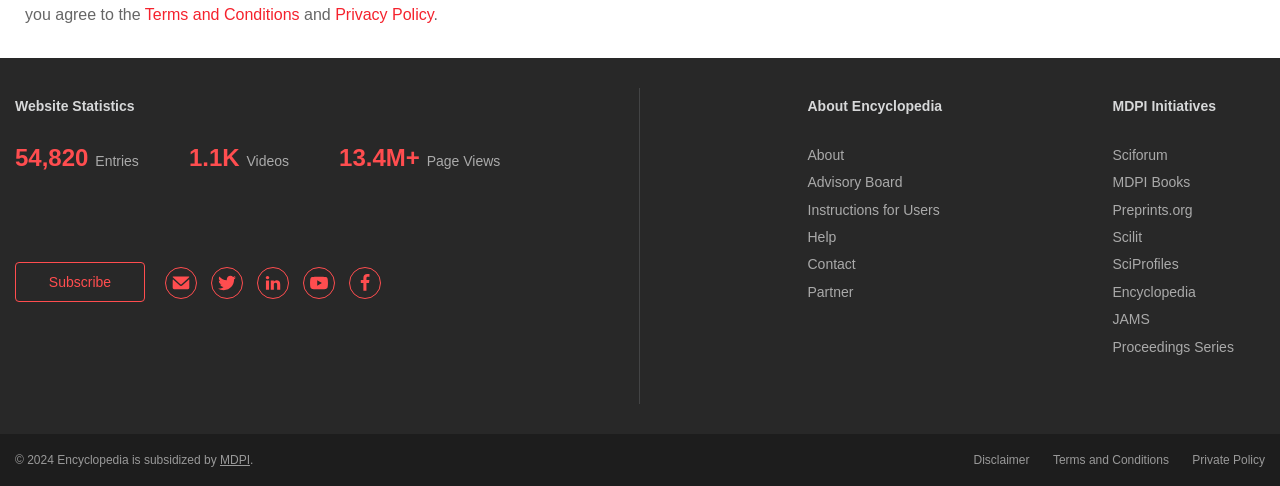From the image, can you give a detailed response to the question below:
What is the name of the section that provides information about the website?

I found the answer by looking at the section header that says 'About Encyclopedia', which provides information about the website.